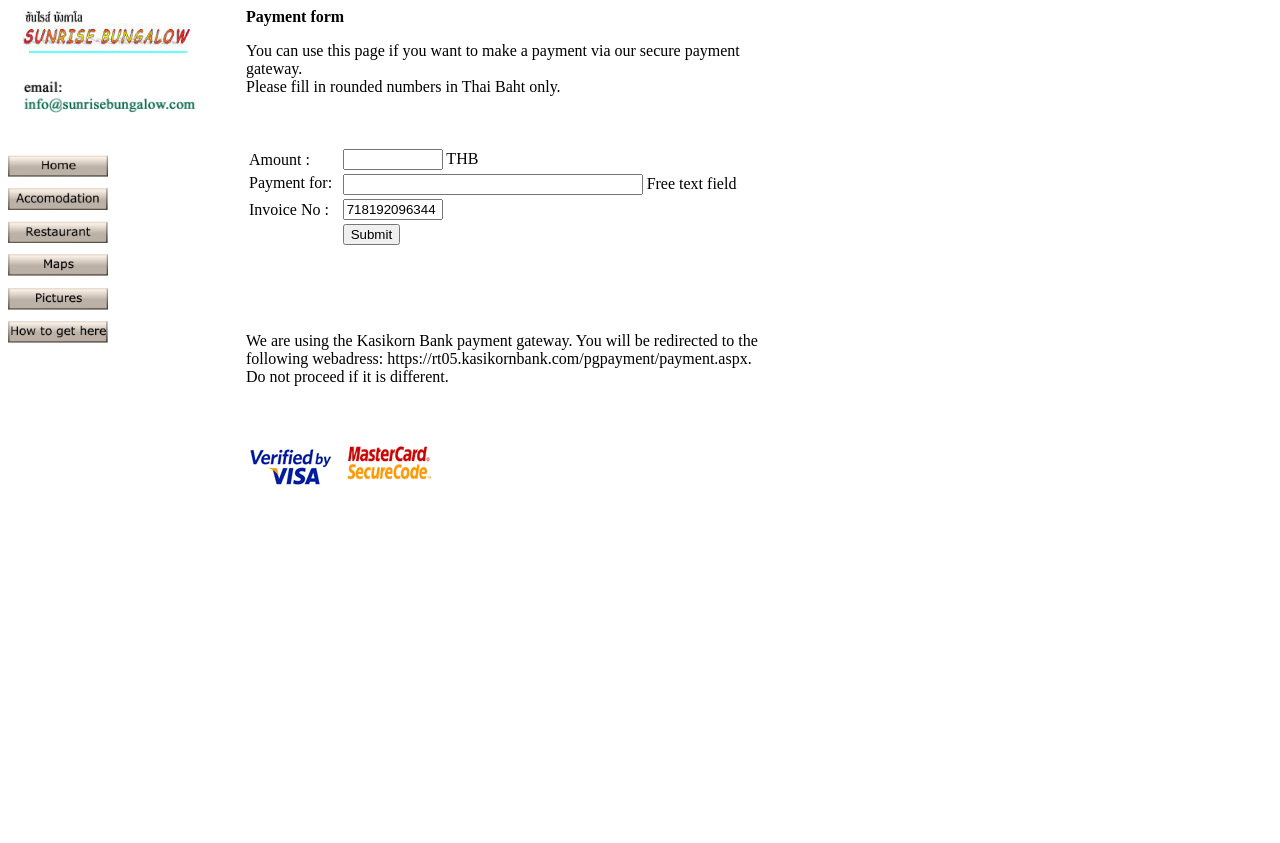Offer a meticulous description of the webpage's structure and content.

The webpage is a payment form with a title "Payment Form" at the top. The form is divided into two main sections. On the left side, there are two images, one on top of the other, and a table with multiple rows, each containing a link and an image. 

On the right side, there is a payment form with a description that explains how to use the secure payment gateway. The form has three input fields: "Amount" with a THB currency symbol, "Payment for" which is a free text field, and "Invoice No" with a pre-filled value. Below the input fields, there is a "Submit" button. 

There is also a paragraph of text that explains that the payment gateway is provided by Kasikorn Bank and warns users not to proceed if the web address is different. Below this text, there are two links, each with an image.